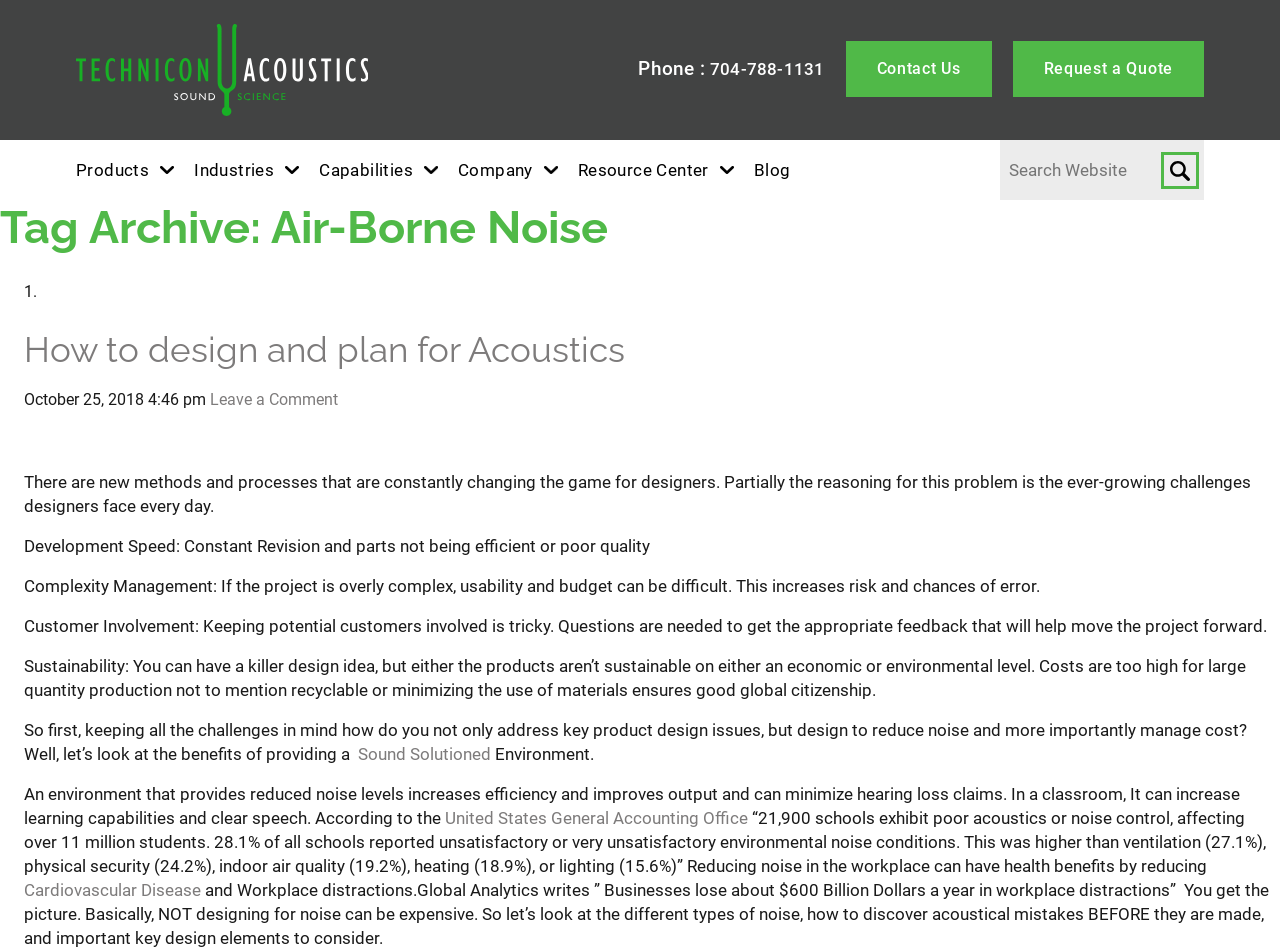Identify the coordinates of the bounding box for the element that must be clicked to accomplish the instruction: "Get a quote".

[0.791, 0.043, 0.941, 0.102]